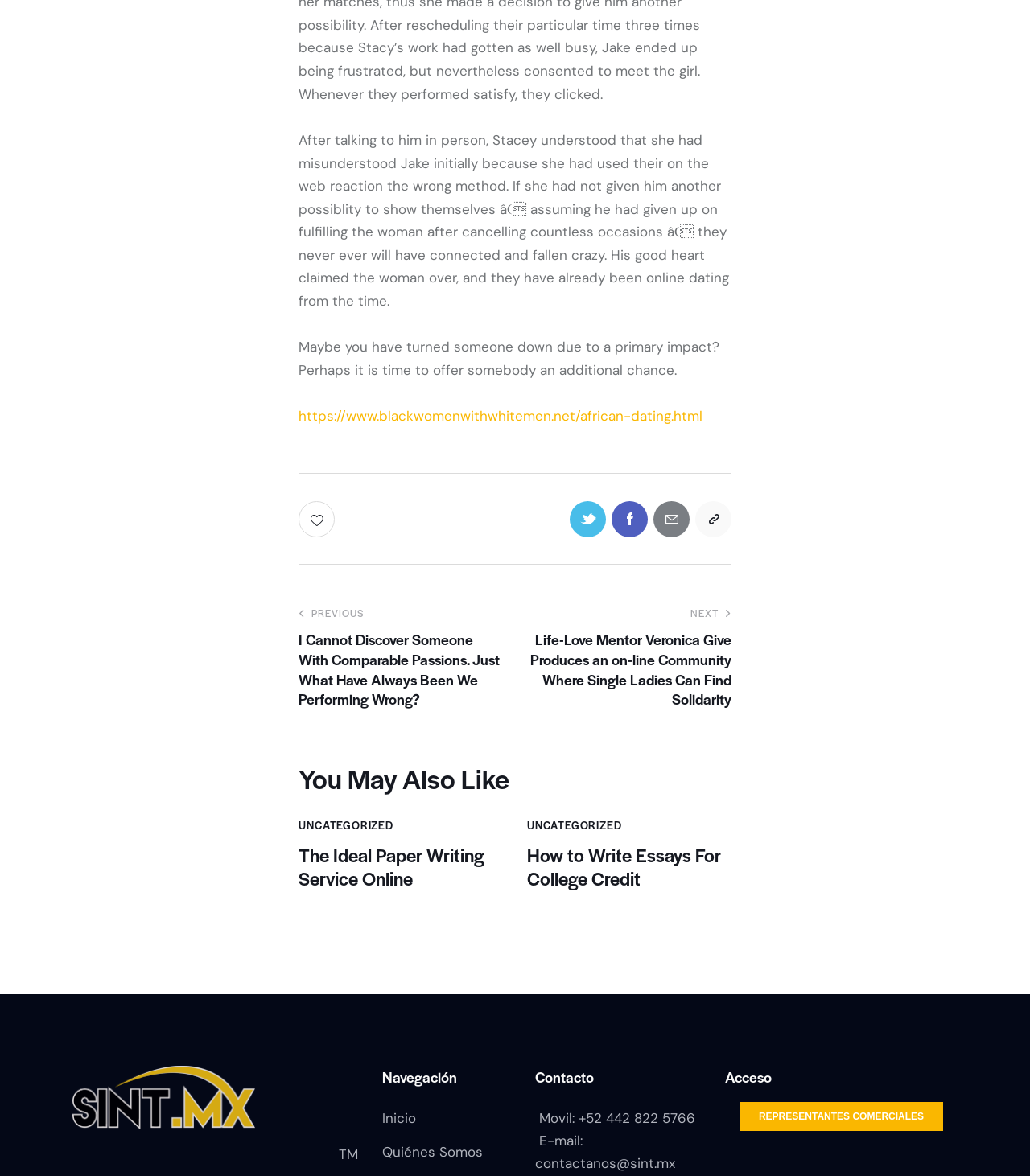Identify the bounding box coordinates necessary to click and complete the given instruction: "View unique bud vase DIY project".

None